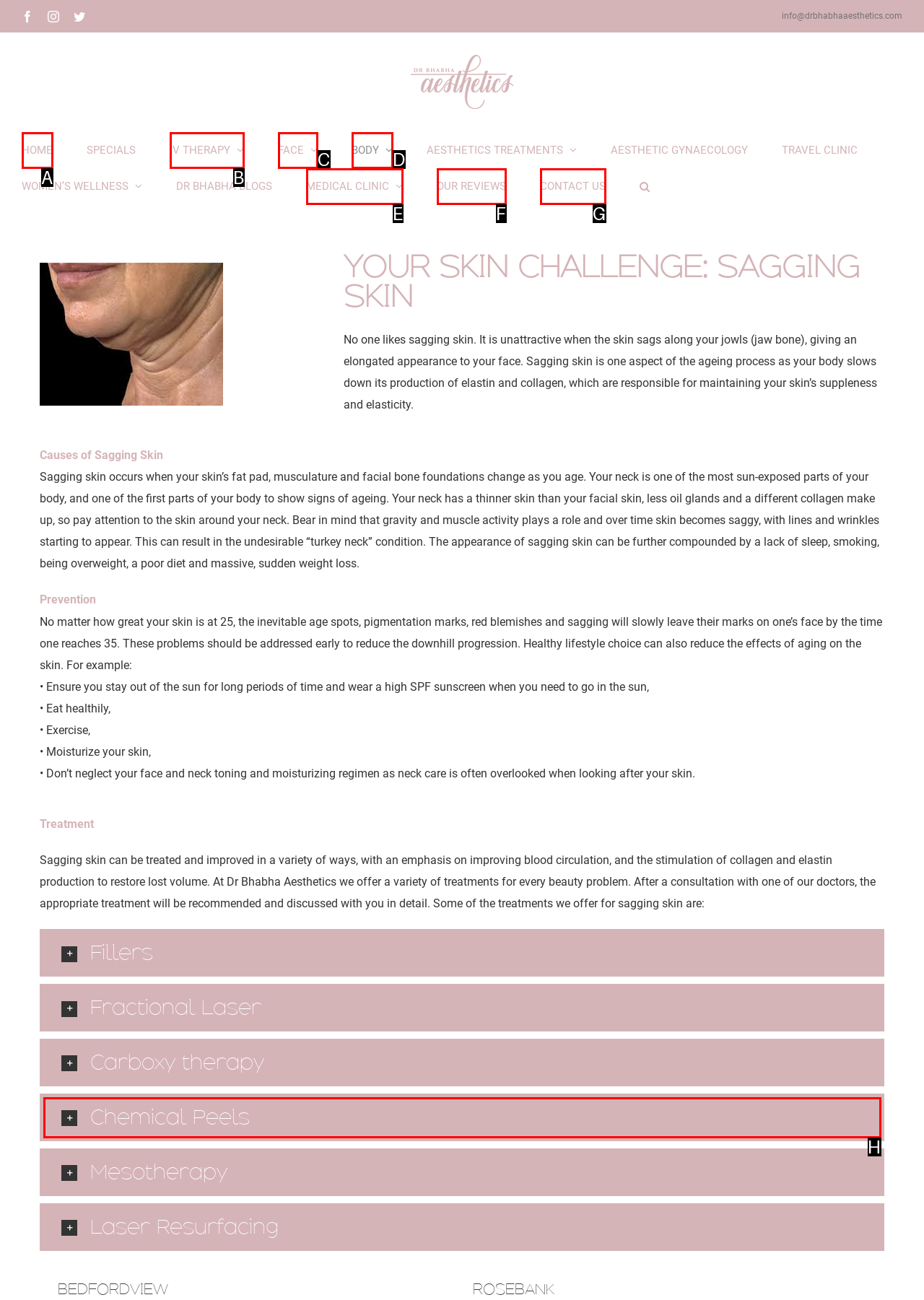Determine the HTML element that best matches this description: CONTACT US from the given choices. Respond with the corresponding letter.

G